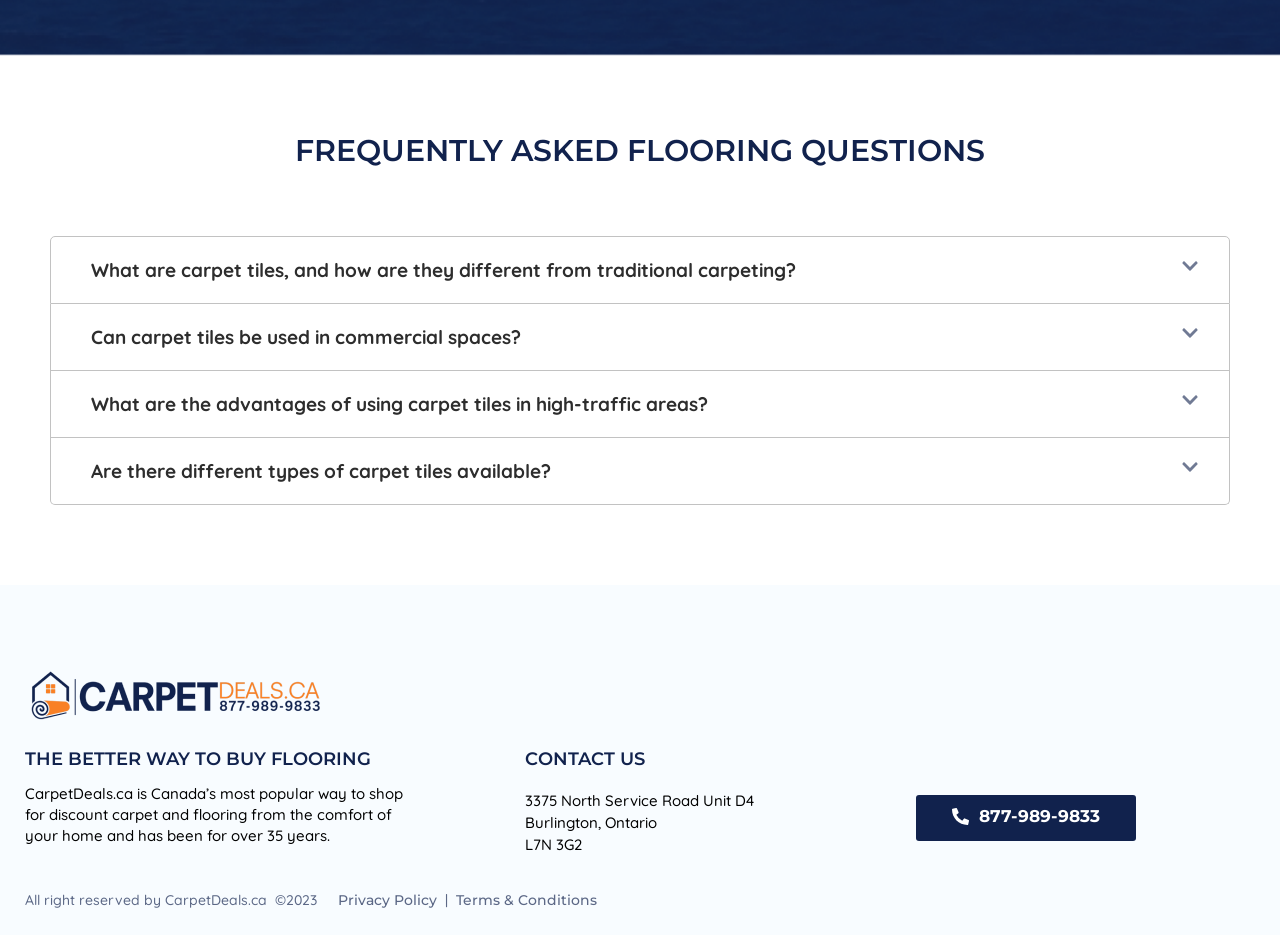Pinpoint the bounding box coordinates of the element you need to click to execute the following instruction: "Click on 'Can carpet tiles be used in commercial spaces?'". The bounding box should be represented by four float numbers between 0 and 1, in the format [left, top, right, bottom].

[0.04, 0.325, 0.96, 0.396]